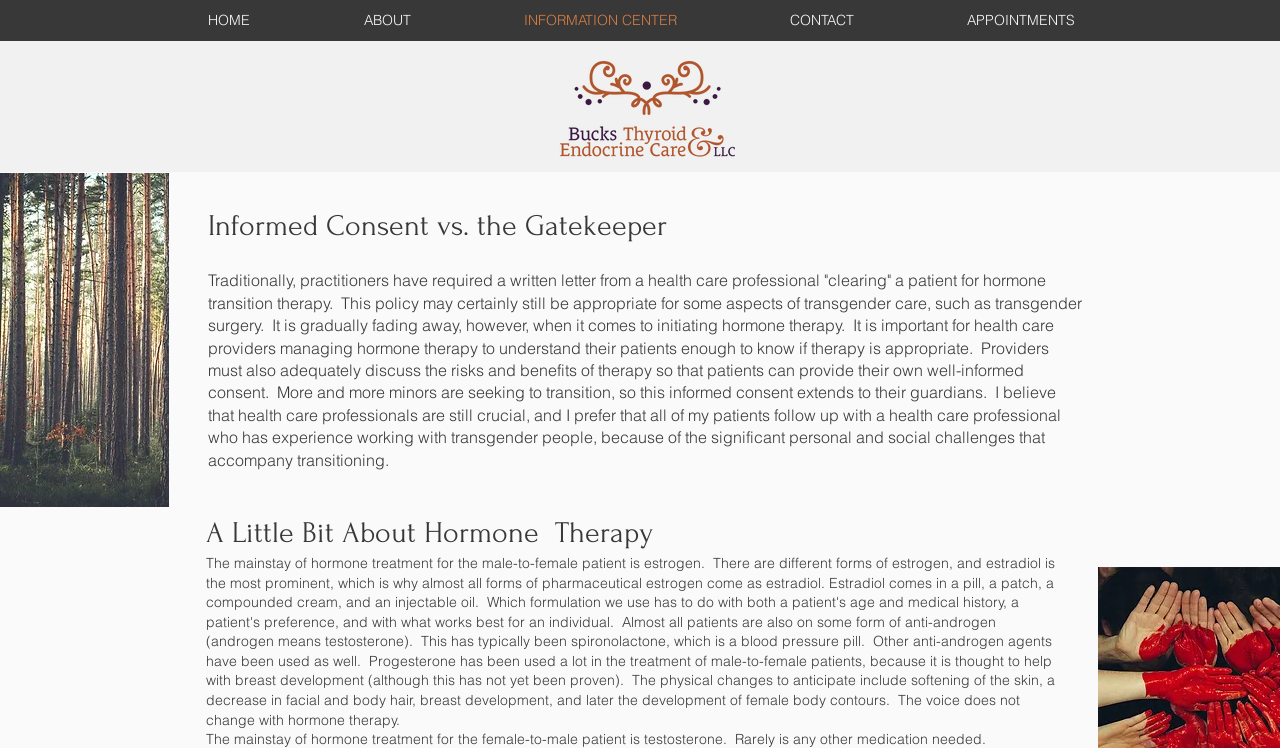Given the element description, predict the bounding box coordinates in the format (top-left x, top-left y, bottom-right x, bottom-right y). Make sure all values are between 0 and 1. Here is the element description: Latest in Tires & Tracks

None